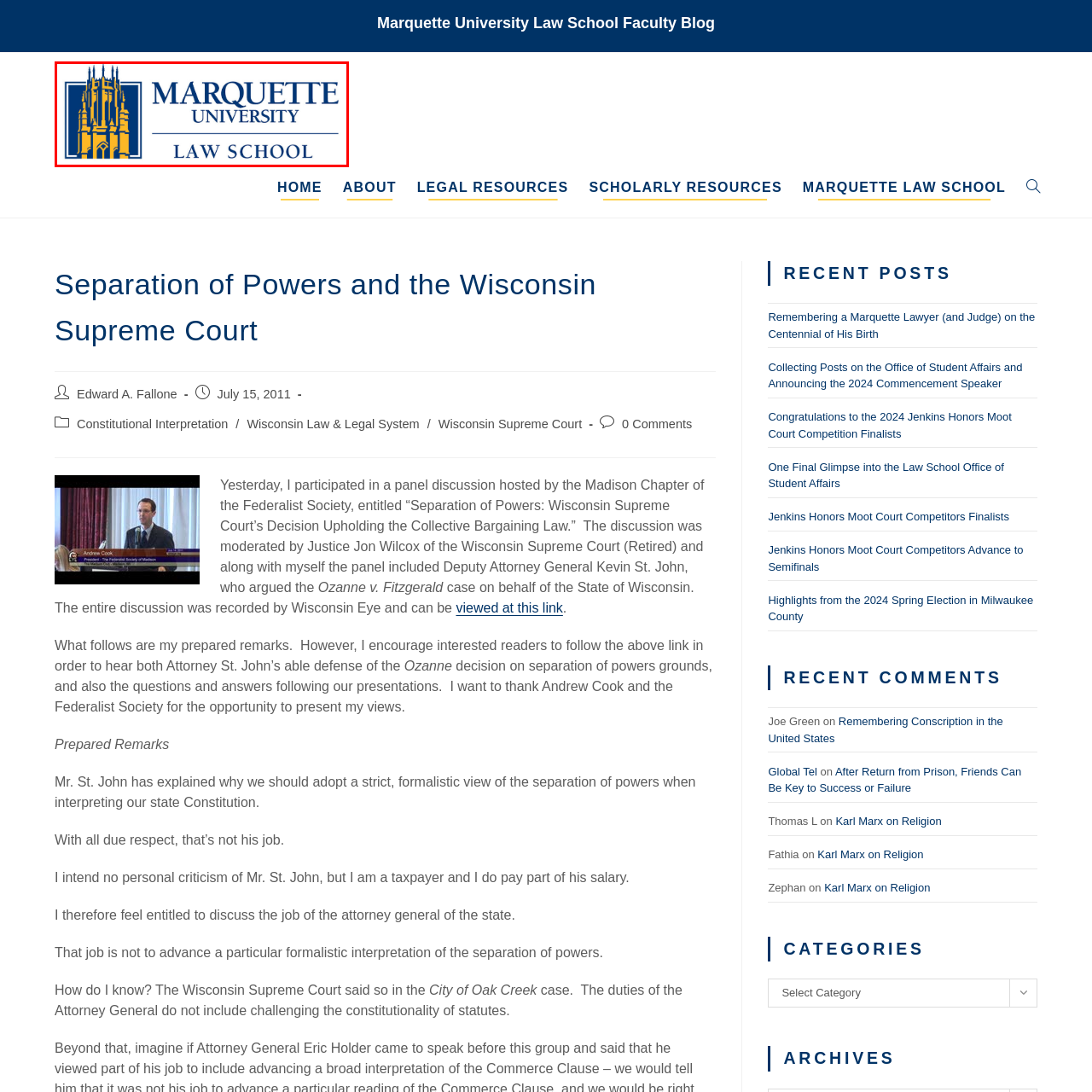What is the color of the lettering?
Observe the image inside the red bounding box carefully and answer the question in detail.

The caption states that the university's name is displayed in bold blue lettering, indicating that the color of the lettering is blue.